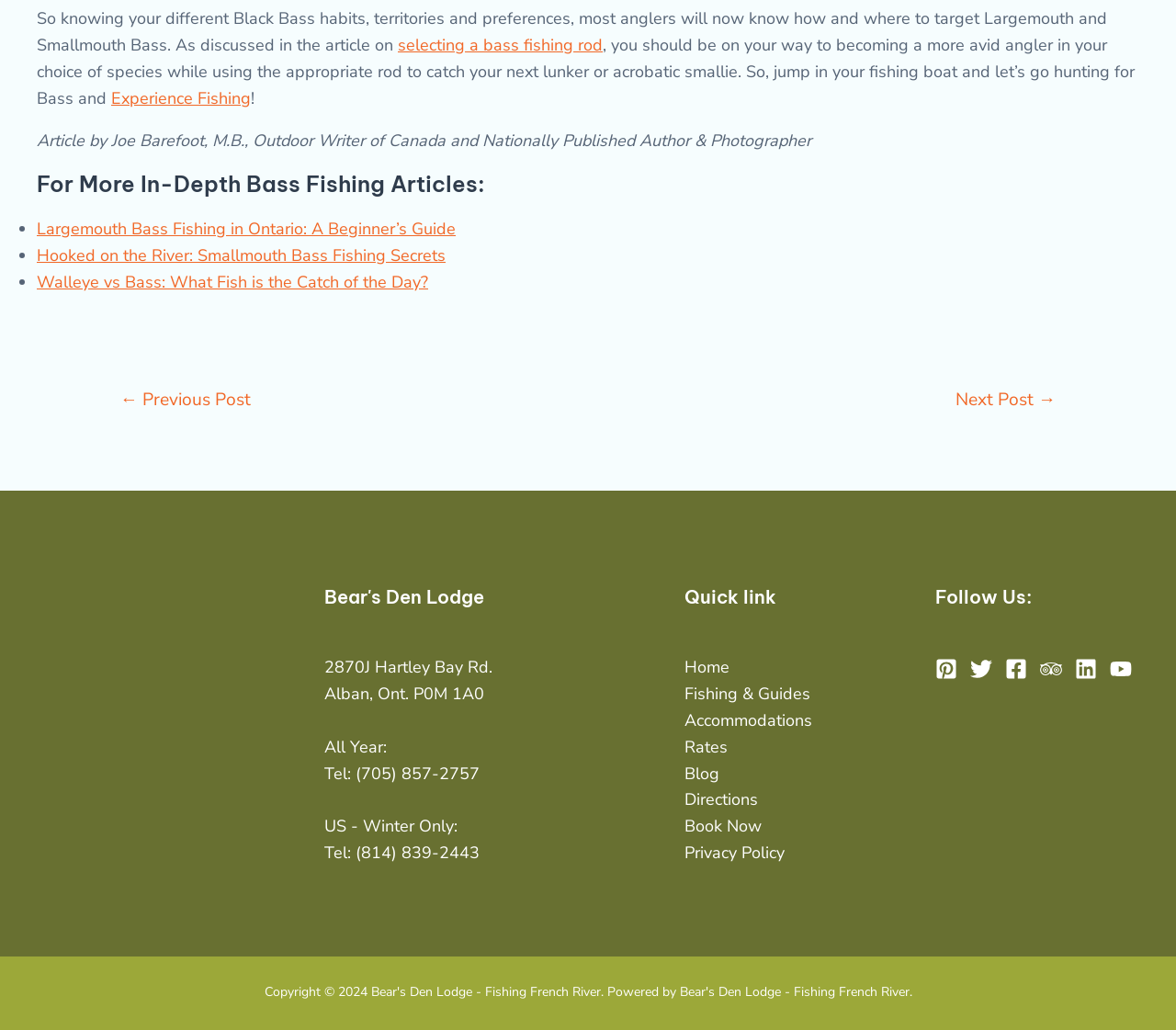Give the bounding box coordinates for this UI element: "Trip Advisor". The coordinates should be four float numbers between 0 and 1, arranged as [left, top, right, bottom].

[0.884, 0.639, 0.903, 0.66]